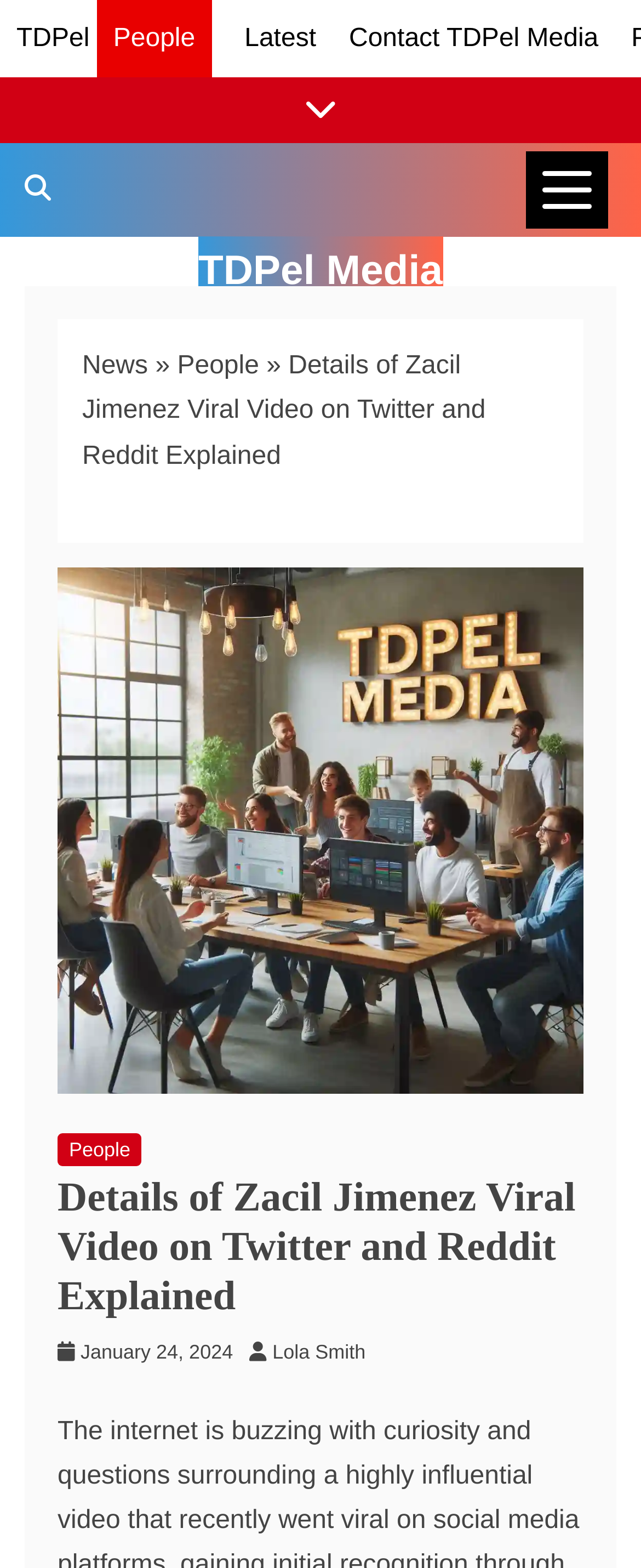Please pinpoint the bounding box coordinates for the region I should click to adhere to this instruction: "Click on the 'TDPel' link".

[0.026, 0.016, 0.14, 0.034]